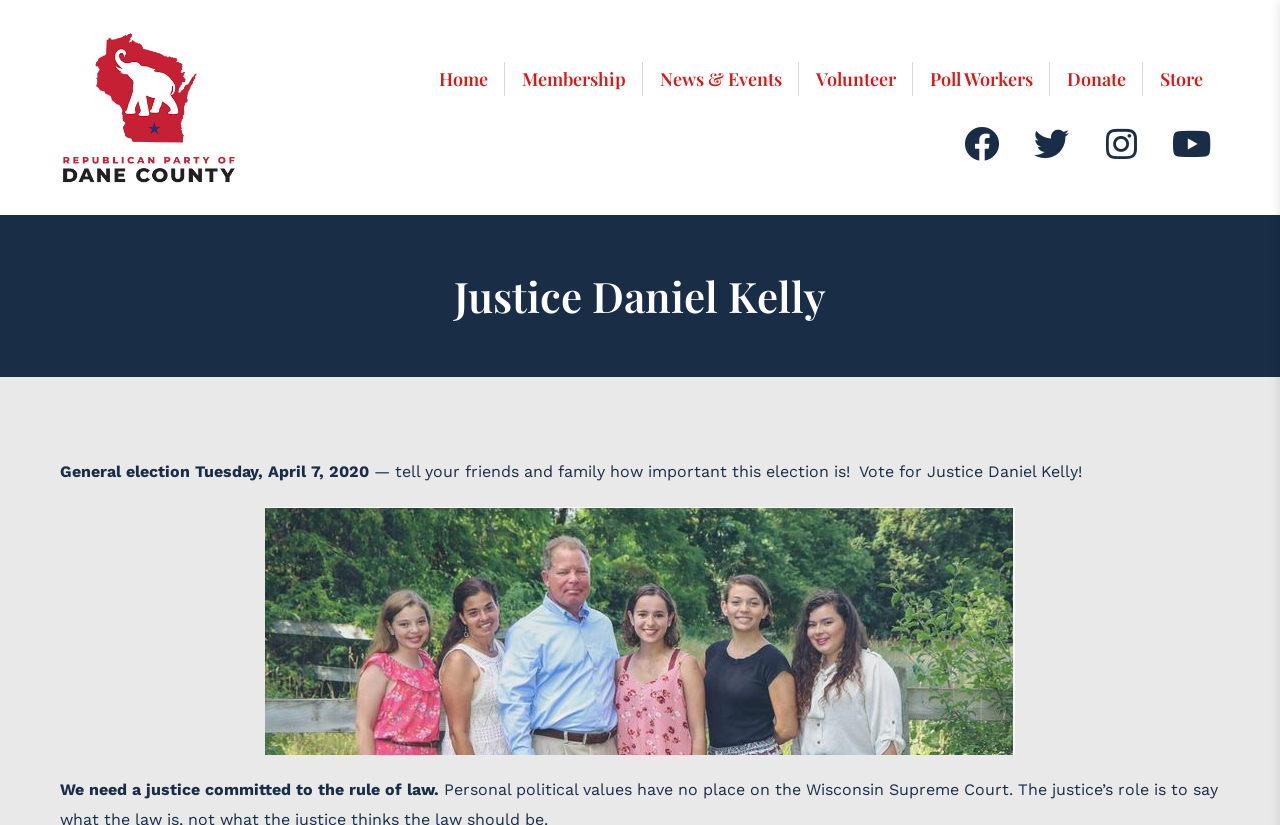Identify the bounding box coordinates for the region of the element that should be clicked to carry out the instruction: "Learn more about Justice Daniel Kelly". The bounding box coordinates should be four float numbers between 0 and 1, i.e., [left, top, right, bottom].

[0.031, 0.333, 0.969, 0.384]